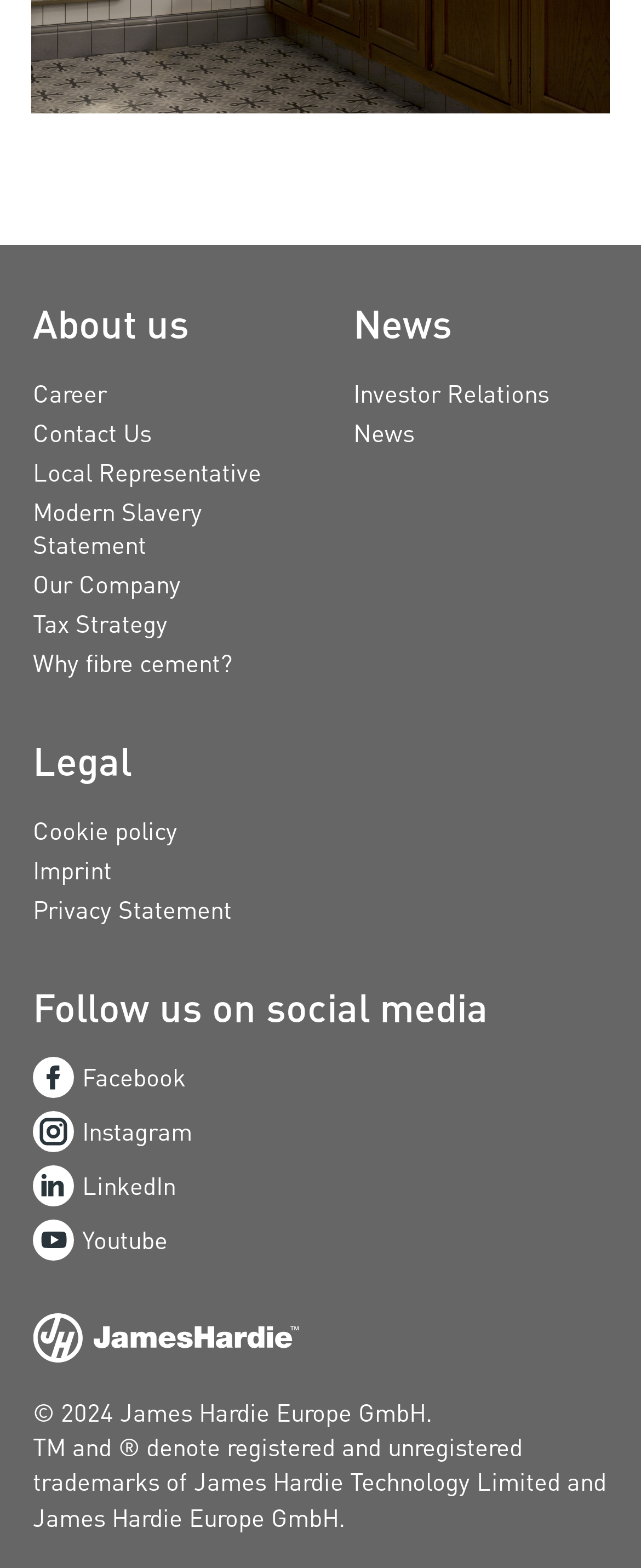Please find the bounding box coordinates of the element's region to be clicked to carry out this instruction: "View News".

[0.551, 0.263, 0.949, 0.288]